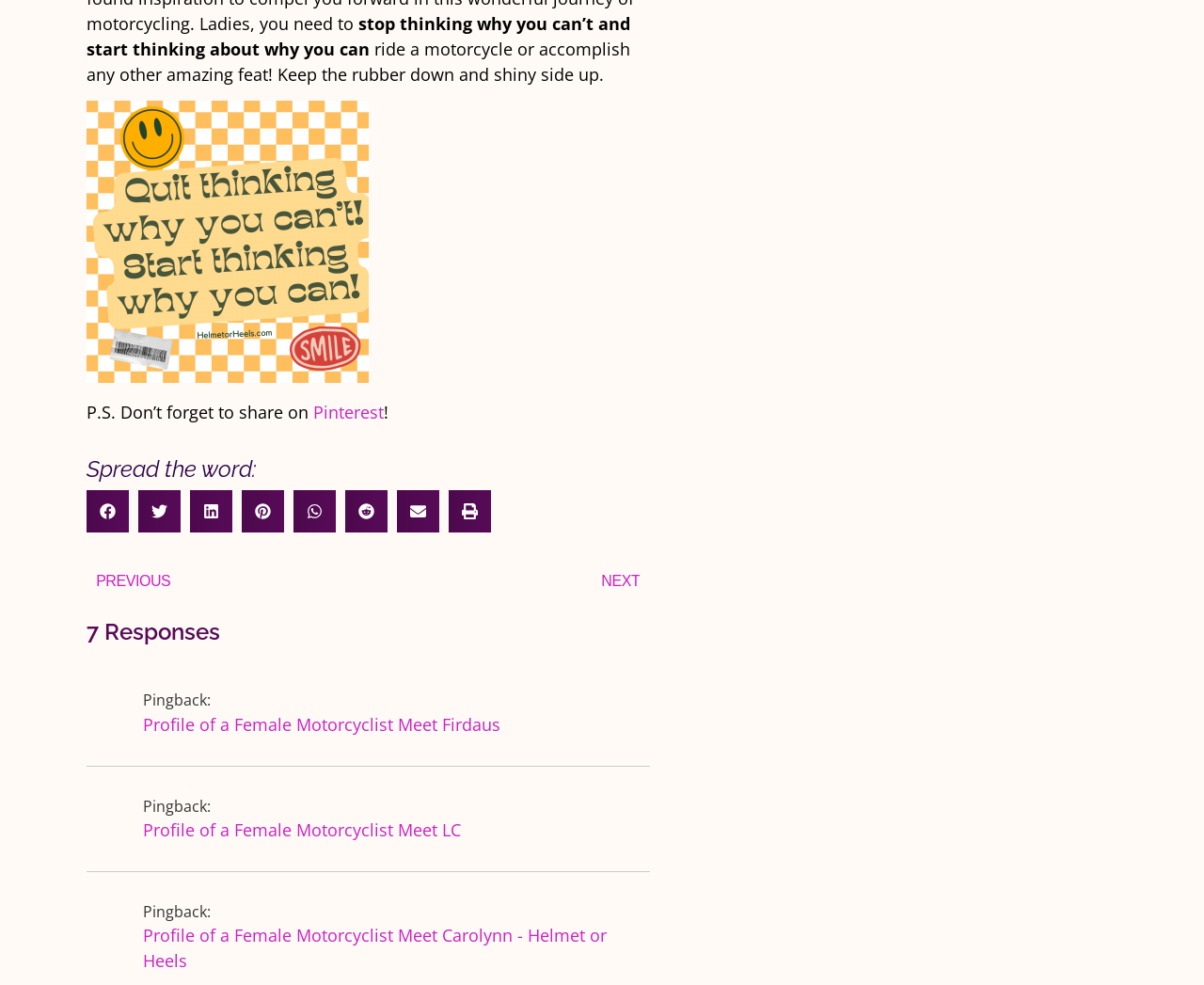Give a concise answer using one word or a phrase to the following question:
How many social media sharing options are available?

8